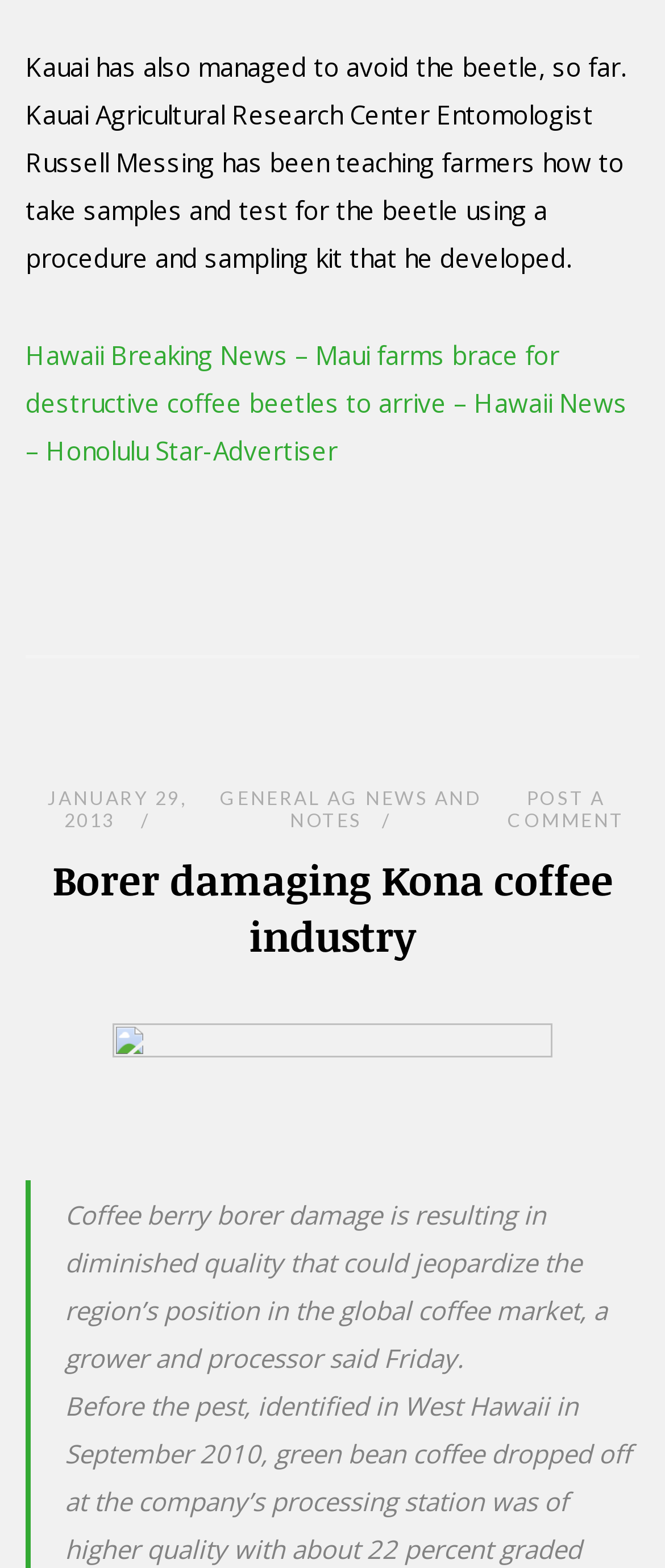Using the element description provided, determine the bounding box coordinates in the format (top-left x, top-left y, bottom-right x, bottom-right y). Ensure that all values are floating point numbers between 0 and 1. Element description: title="wh"

[0.038, 0.653, 0.962, 0.72]